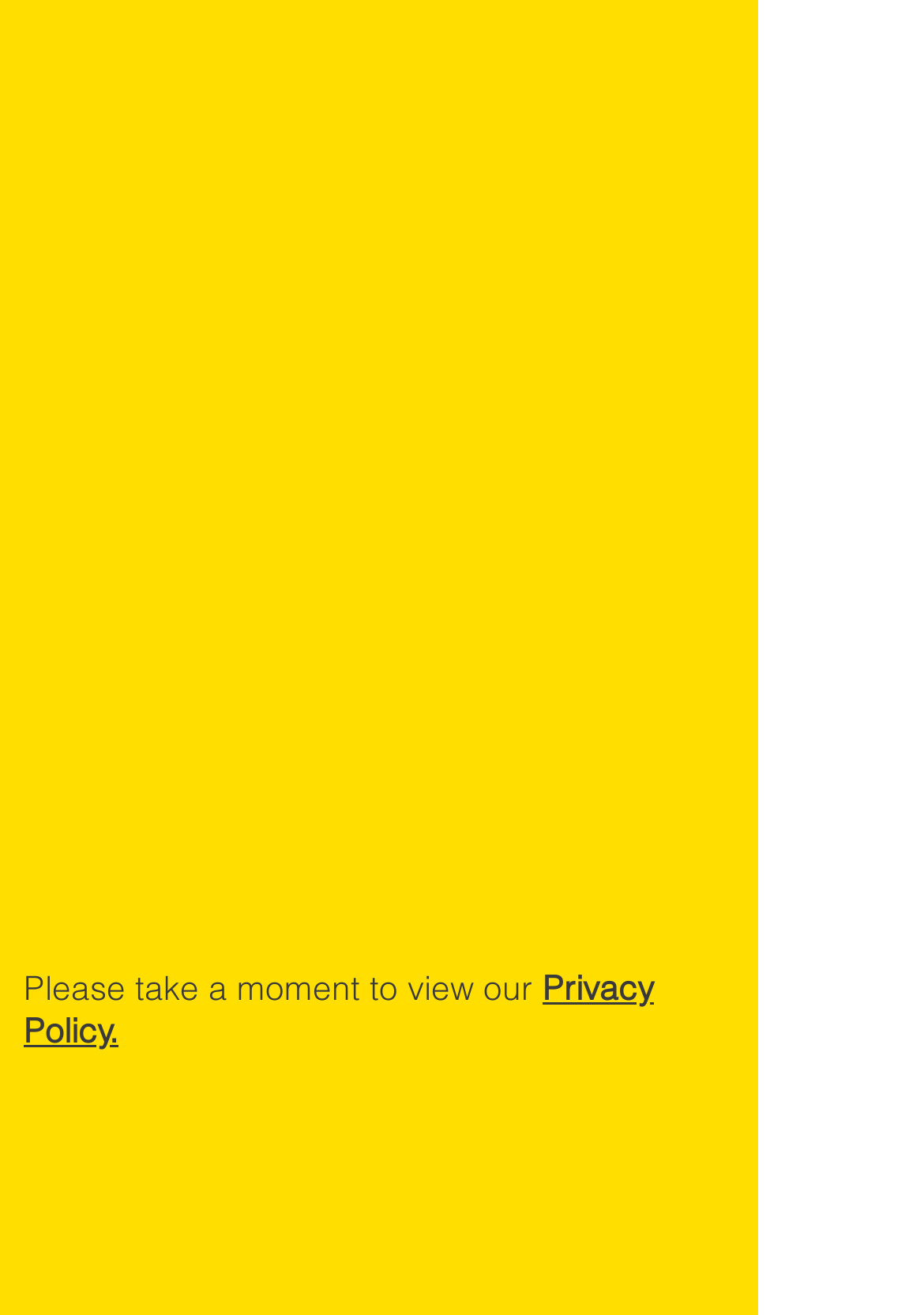Who designed the website?
Refer to the image and provide a thorough answer to the question.

The webpage contains a link at the bottom that reads 'website by Bude Design Co.' This suggests that Bude Design Co. is the company or individual responsible for designing the website.